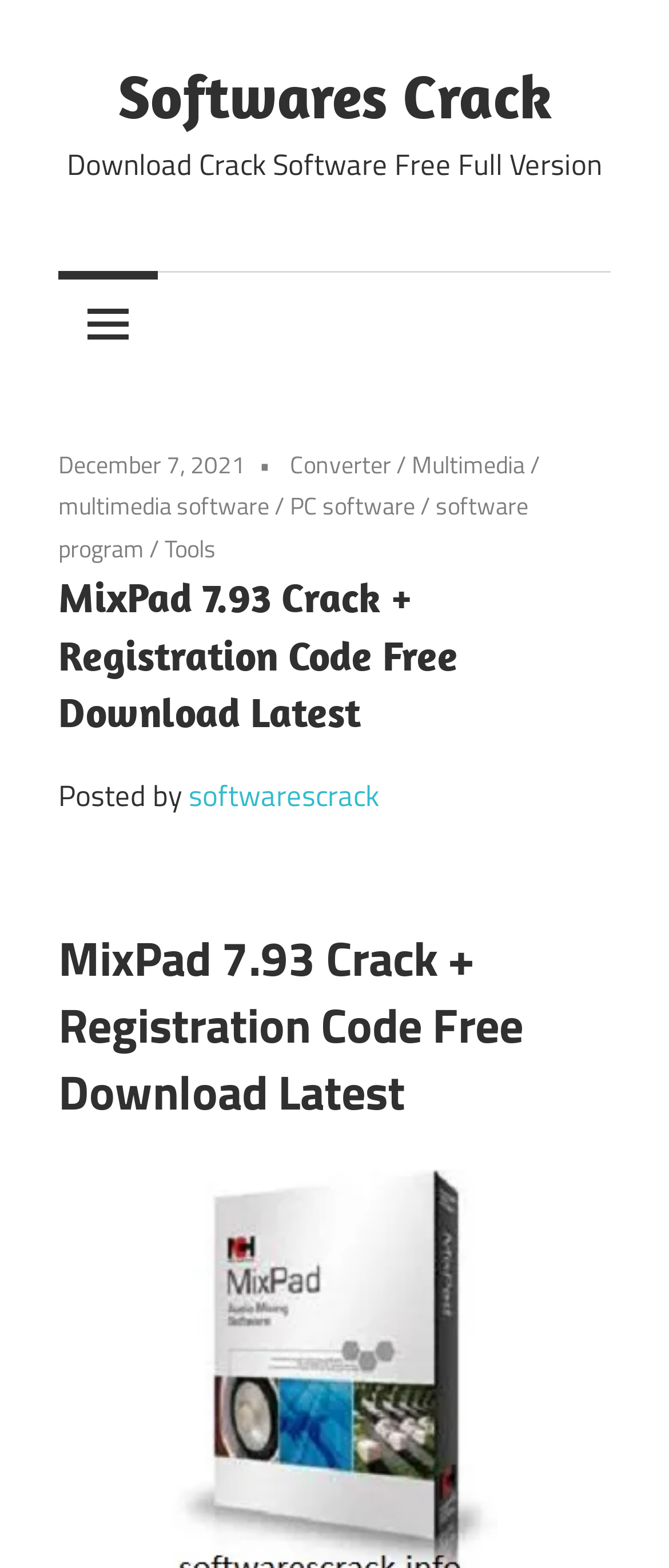Provide a single word or phrase to answer the given question: 
What is the date of the post?

December 7, 2021